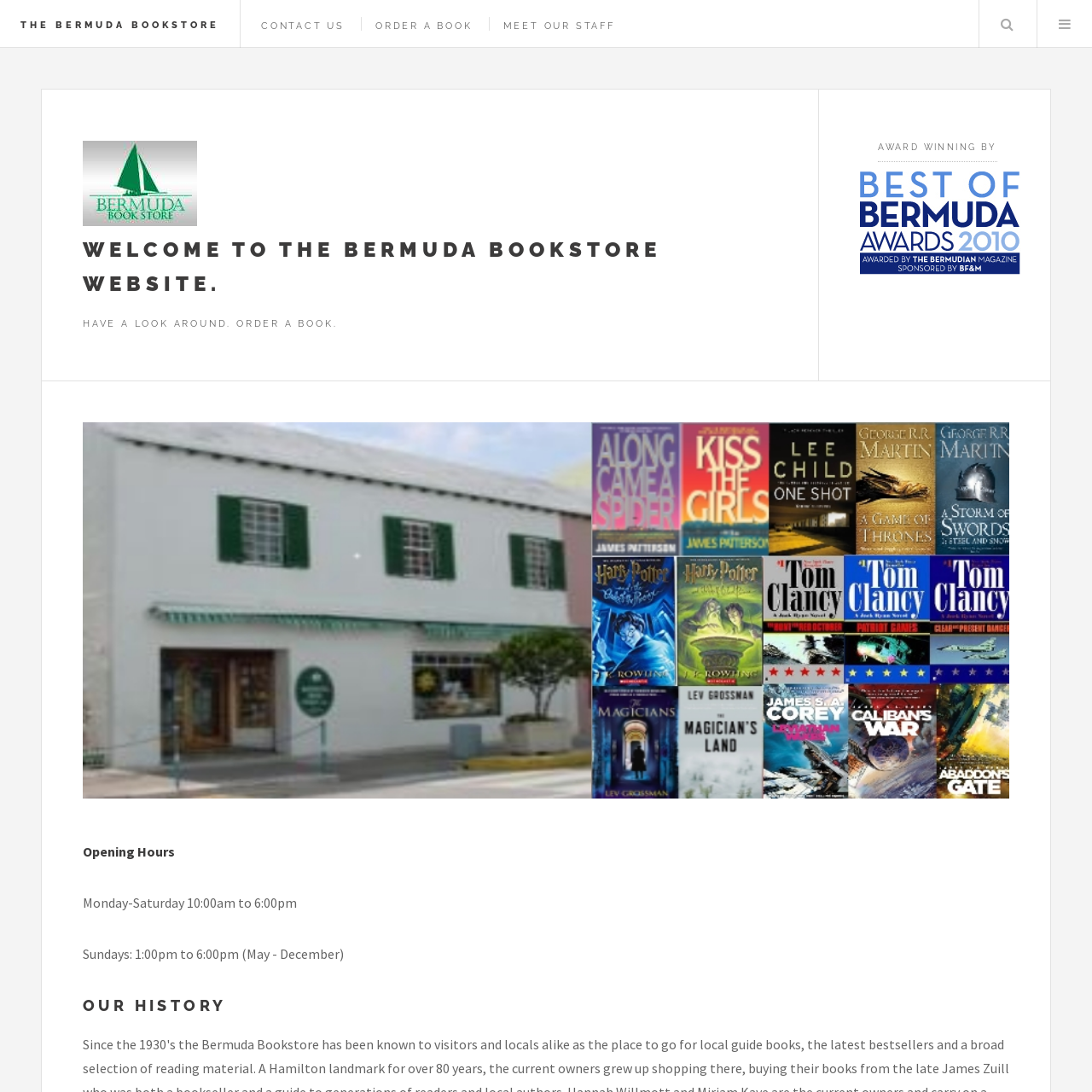Please determine the bounding box coordinates of the clickable area required to carry out the following instruction: "Meet the staff". The coordinates must be four float numbers between 0 and 1, represented as [left, top, right, bottom].

[0.461, 0.018, 0.563, 0.029]